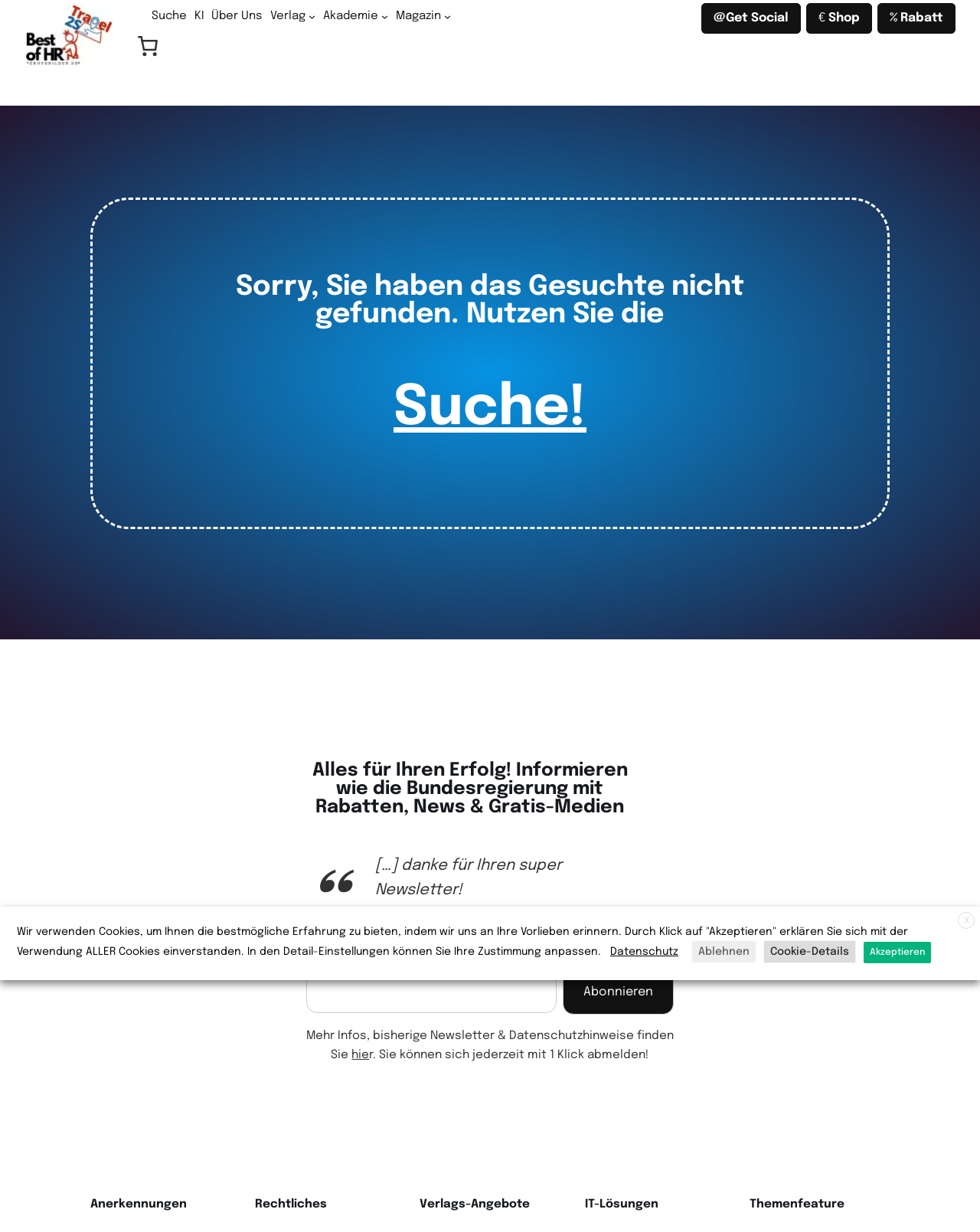What is the purpose of the textbox?
Using the visual information, answer the question in a single word or phrase.

Newsletter subscription